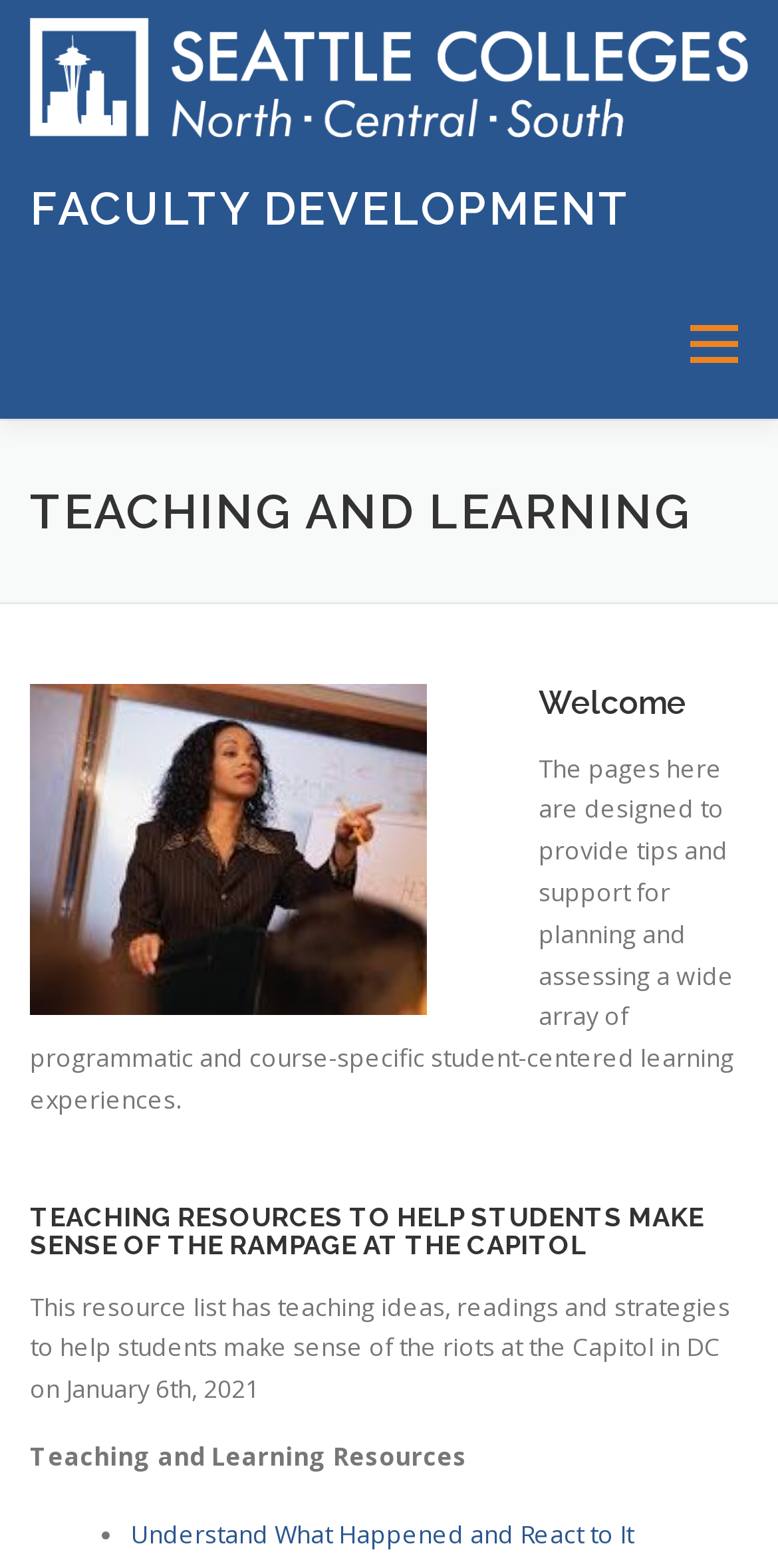What is the topic of the teaching resources?
Please look at the screenshot and answer using one word or phrase.

Rampage at the Capitol